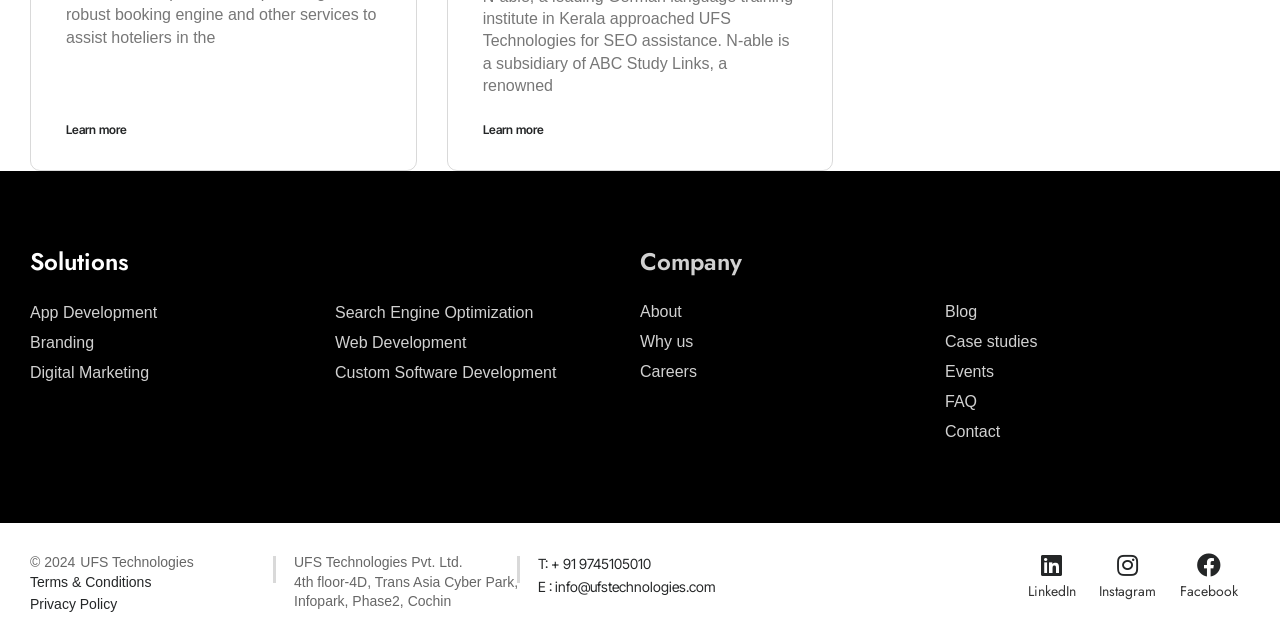Use a single word or phrase to answer the question:
What is the company name?

UFS Technologies